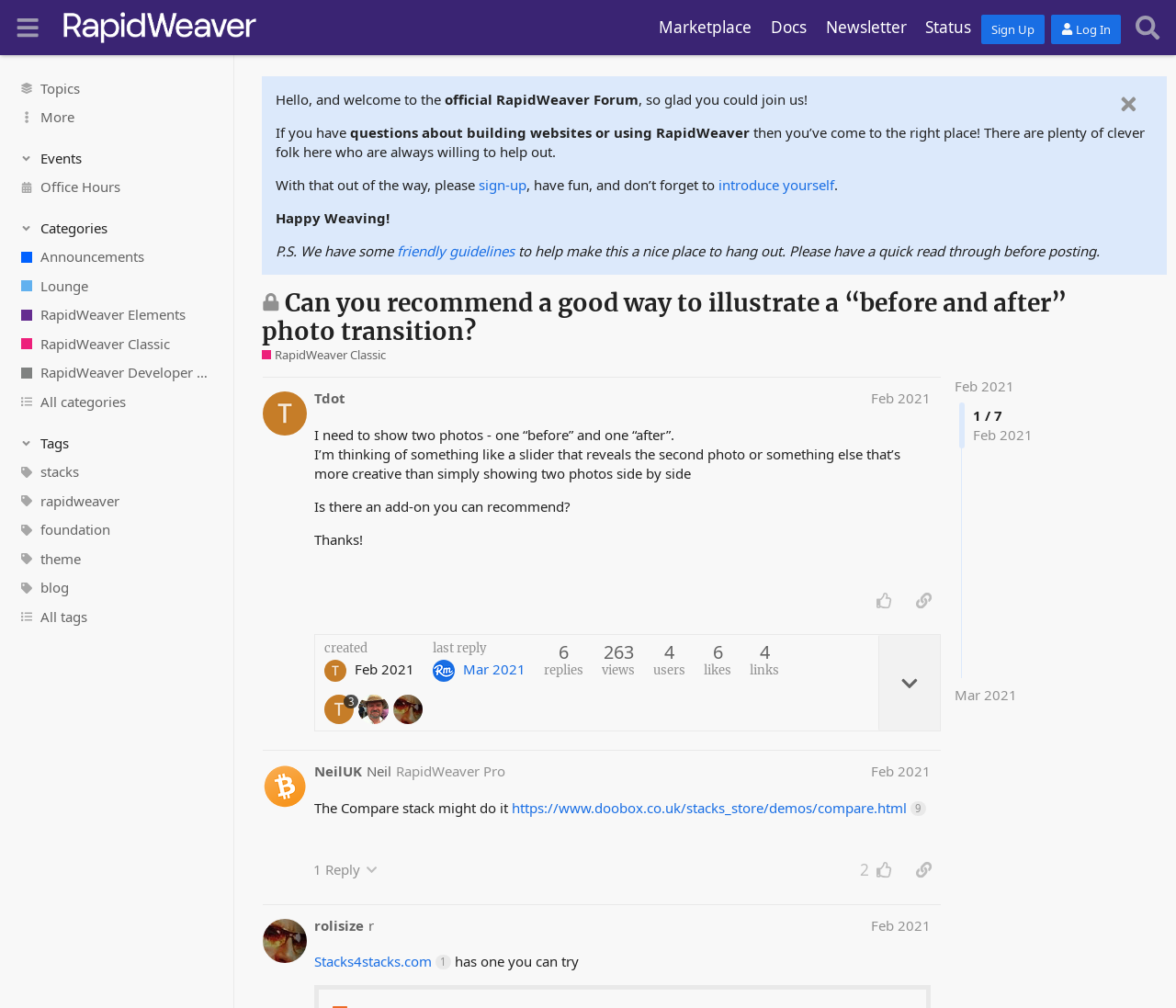Please provide a brief answer to the question using only one word or phrase: 
What is the topic of the discussion?

Illustrating a 'before and after' photo transition